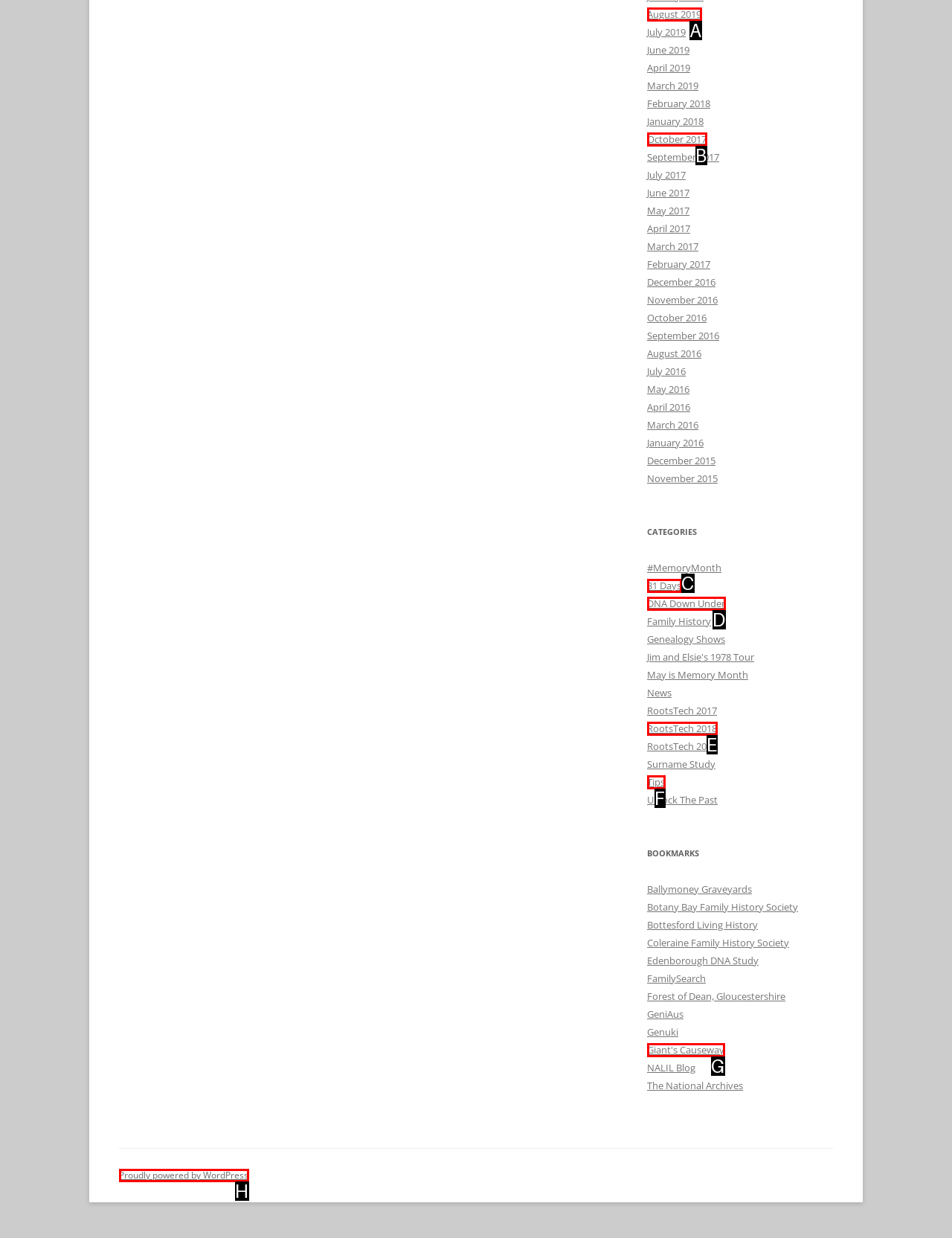Using the element description: DNA Down Under, select the HTML element that matches best. Answer with the letter of your choice.

D